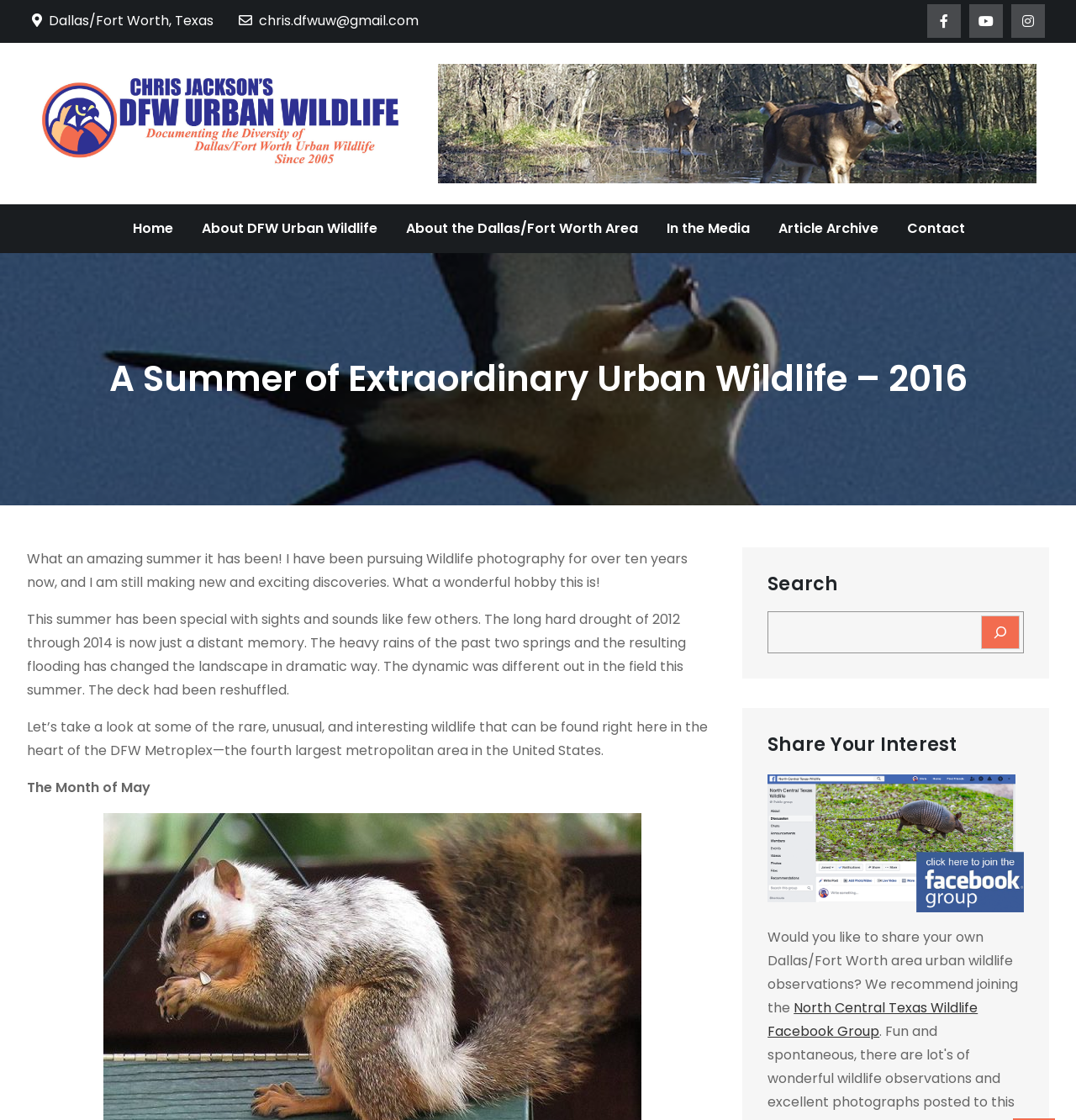Extract the primary headline from the webpage and present its text.

DFW Urban Wildlife